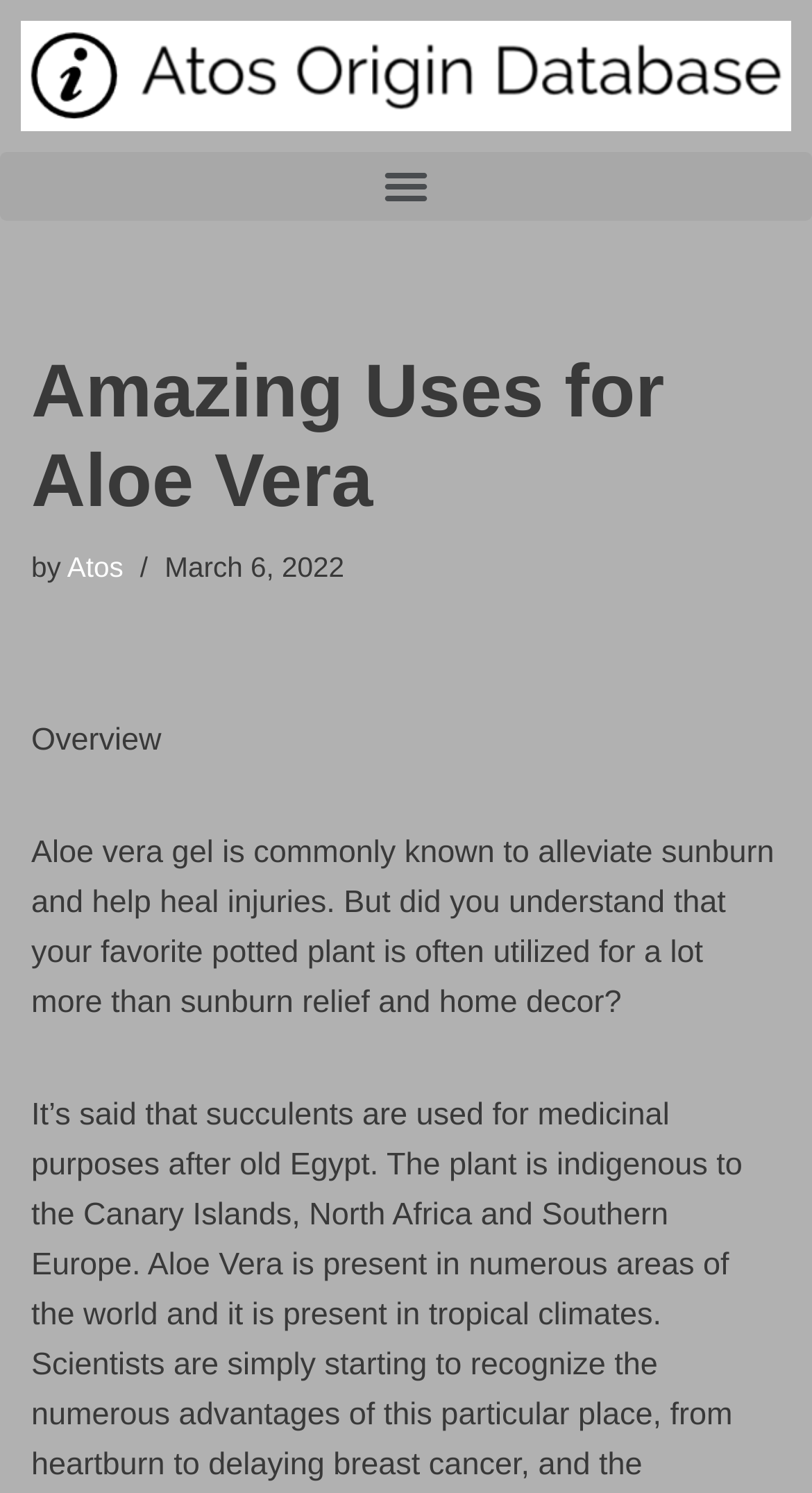Utilize the information from the image to answer the question in detail:
What is the purpose of the button at the top right?

The purpose of the button at the top right can be determined by looking at its text content, which is 'Menu Toggle'. This suggests that the button is used to toggle the visibility of a menu.